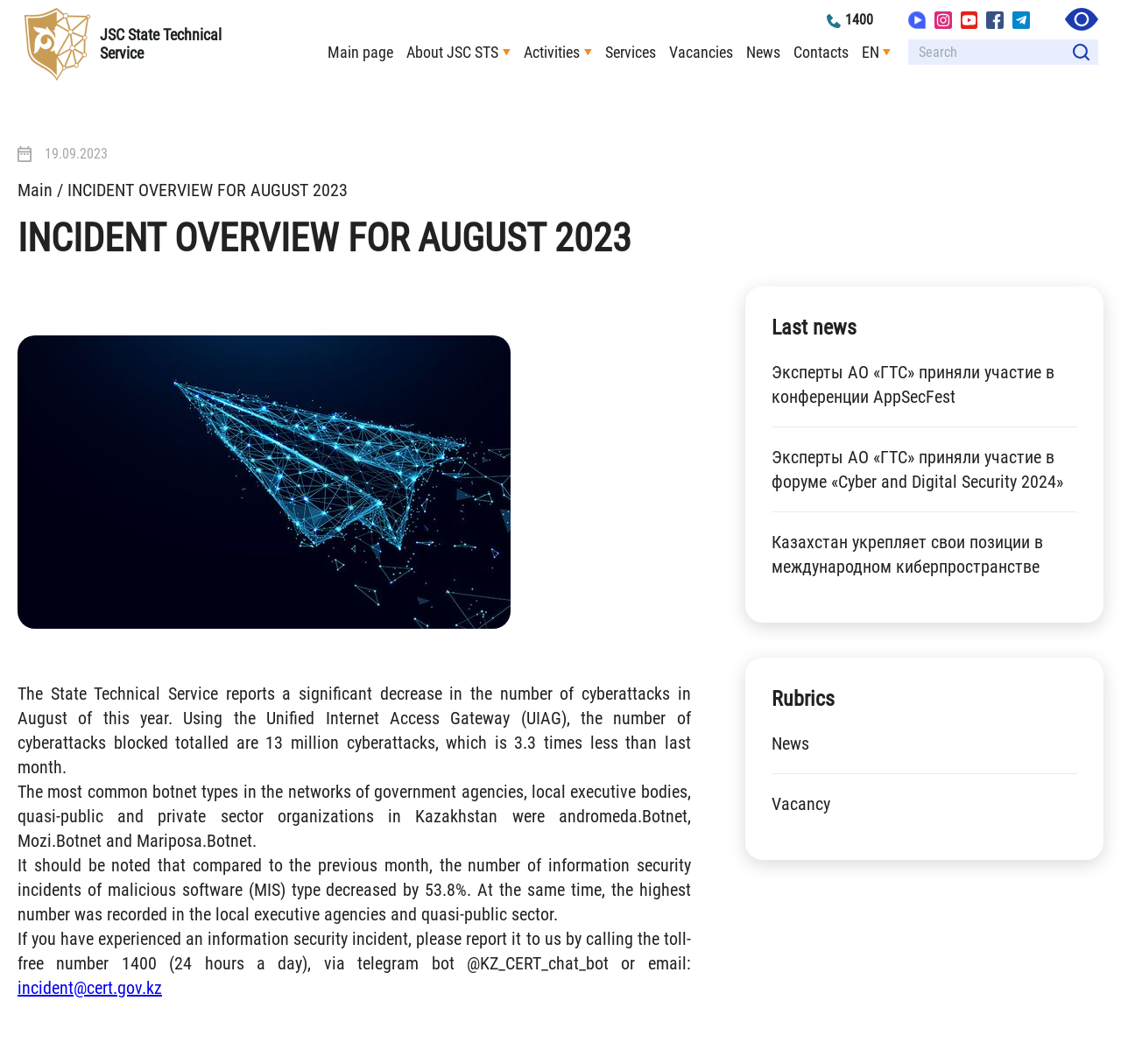Please specify the bounding box coordinates of the region to click in order to perform the following instruction: "Search for something".

[0.81, 0.037, 0.98, 0.061]